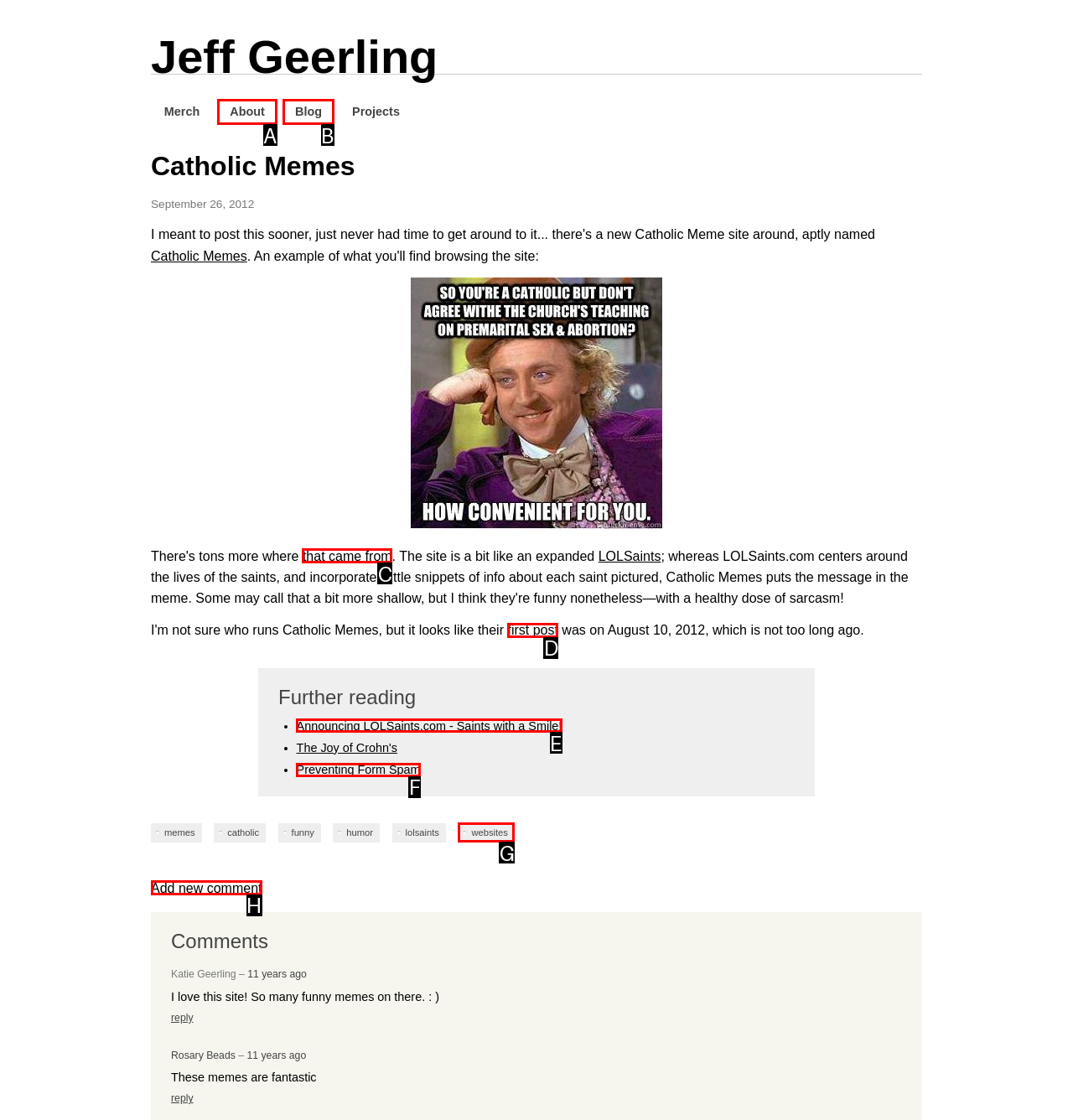Identify the correct letter of the UI element to click for this task: Click the 'Add new comment' link
Respond with the letter from the listed options.

H